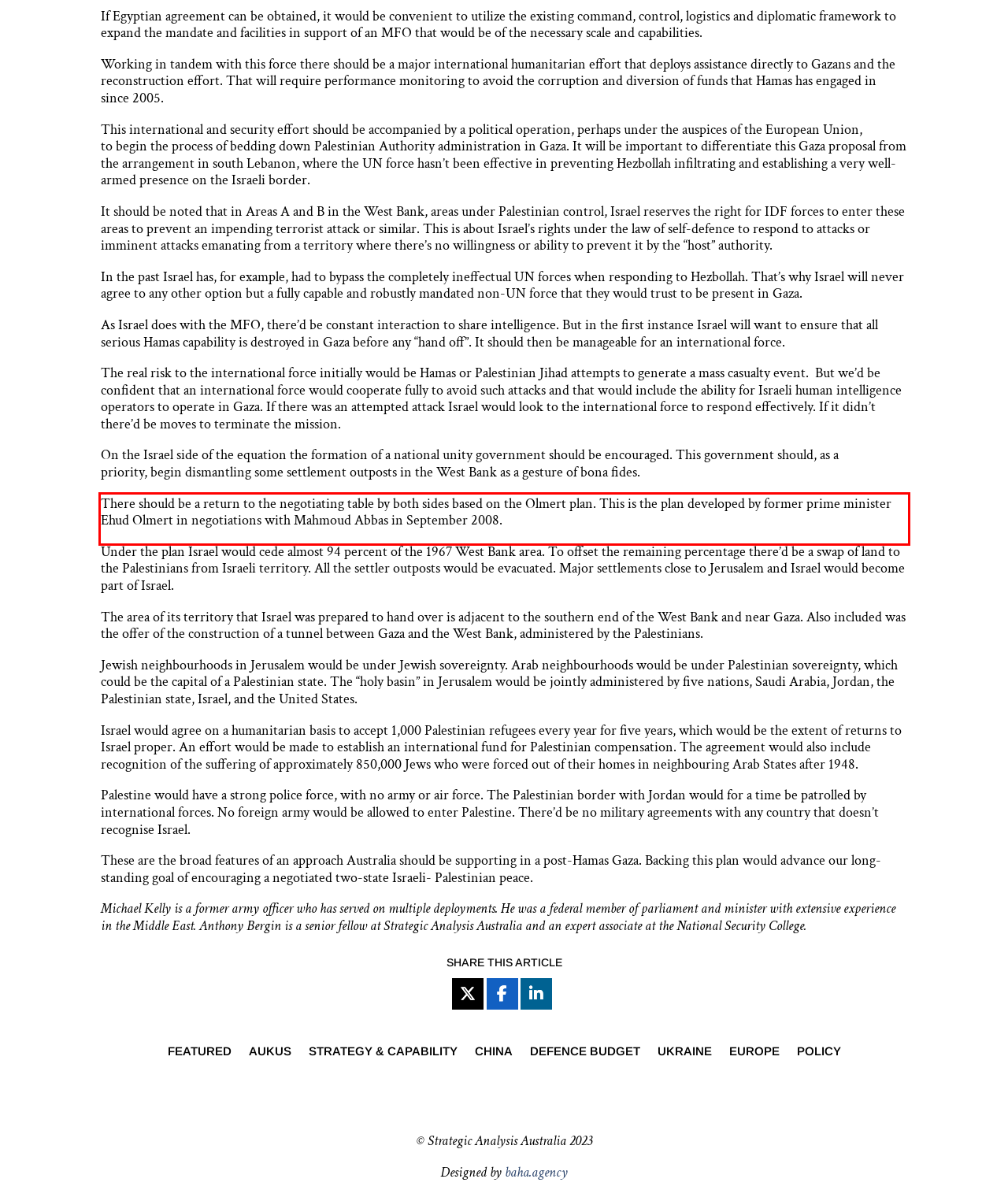You have a screenshot with a red rectangle around a UI element. Recognize and extract the text within this red bounding box using OCR.

There should be a return to the negotiating table by both sides based on the Olmert plan. This is the plan developed by former prime minister Ehud Olmert in negotiations with Mahmoud Abbas in September 2008.